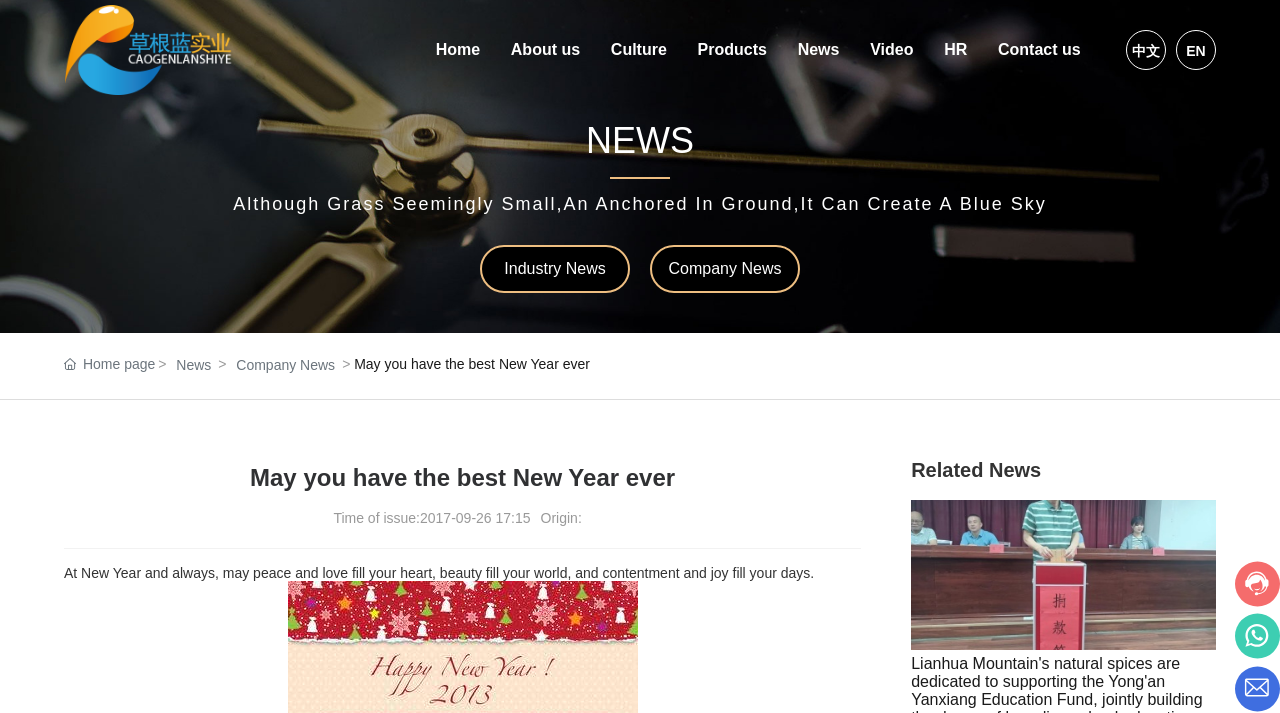Kindly determine the bounding box coordinates of the area that needs to be clicked to fulfill this instruction: "Browse the 'Products' page".

[0.533, 0.0, 0.611, 0.14]